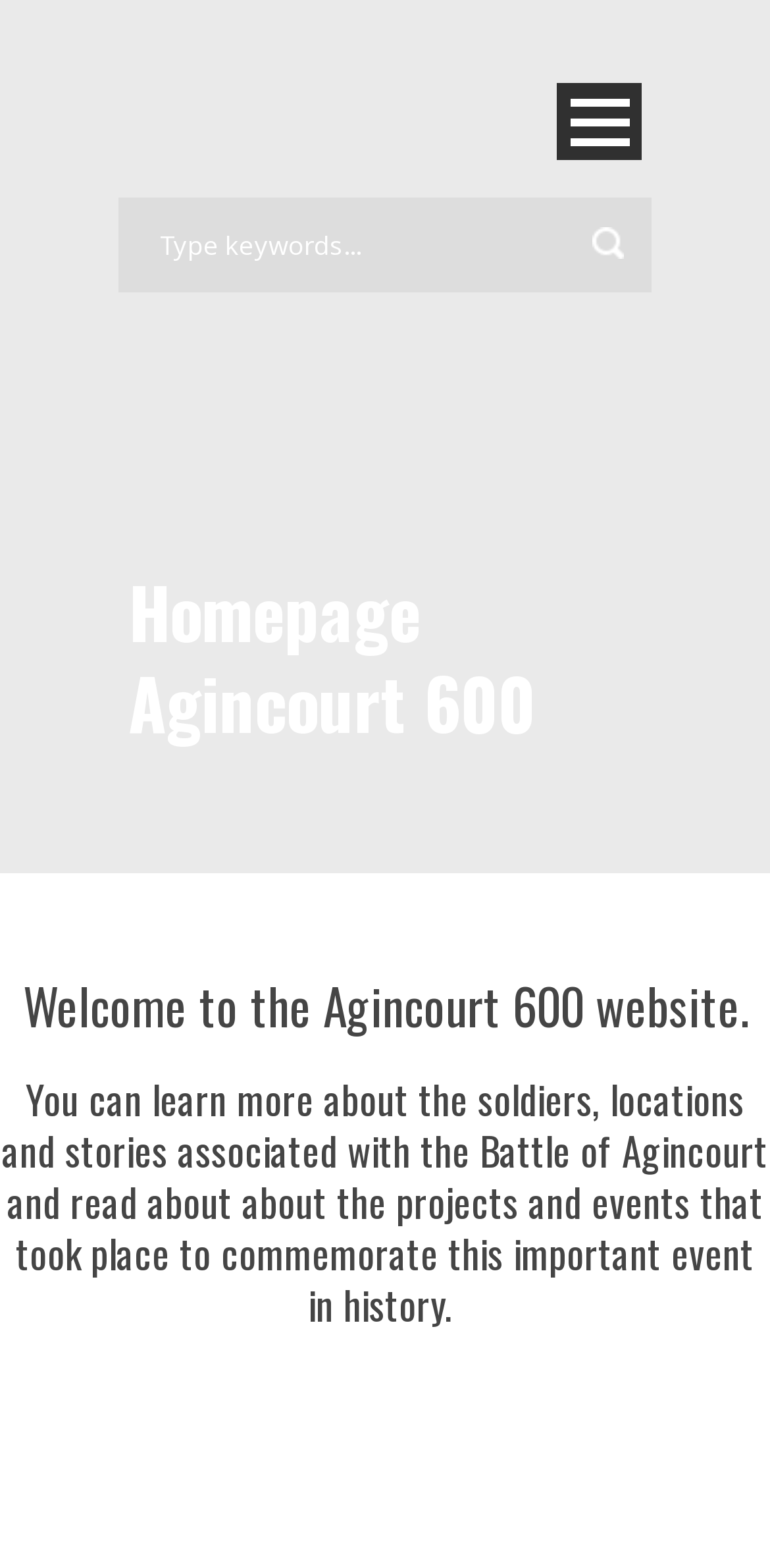What is the name of the battle being commemorated?
Please use the image to deliver a detailed and complete answer.

The webpage is about commemorating 600 years since the Battle of Agincourt, which is mentioned in the meta description and also in the heading 'Welcome to the Agincourt 600 website.'